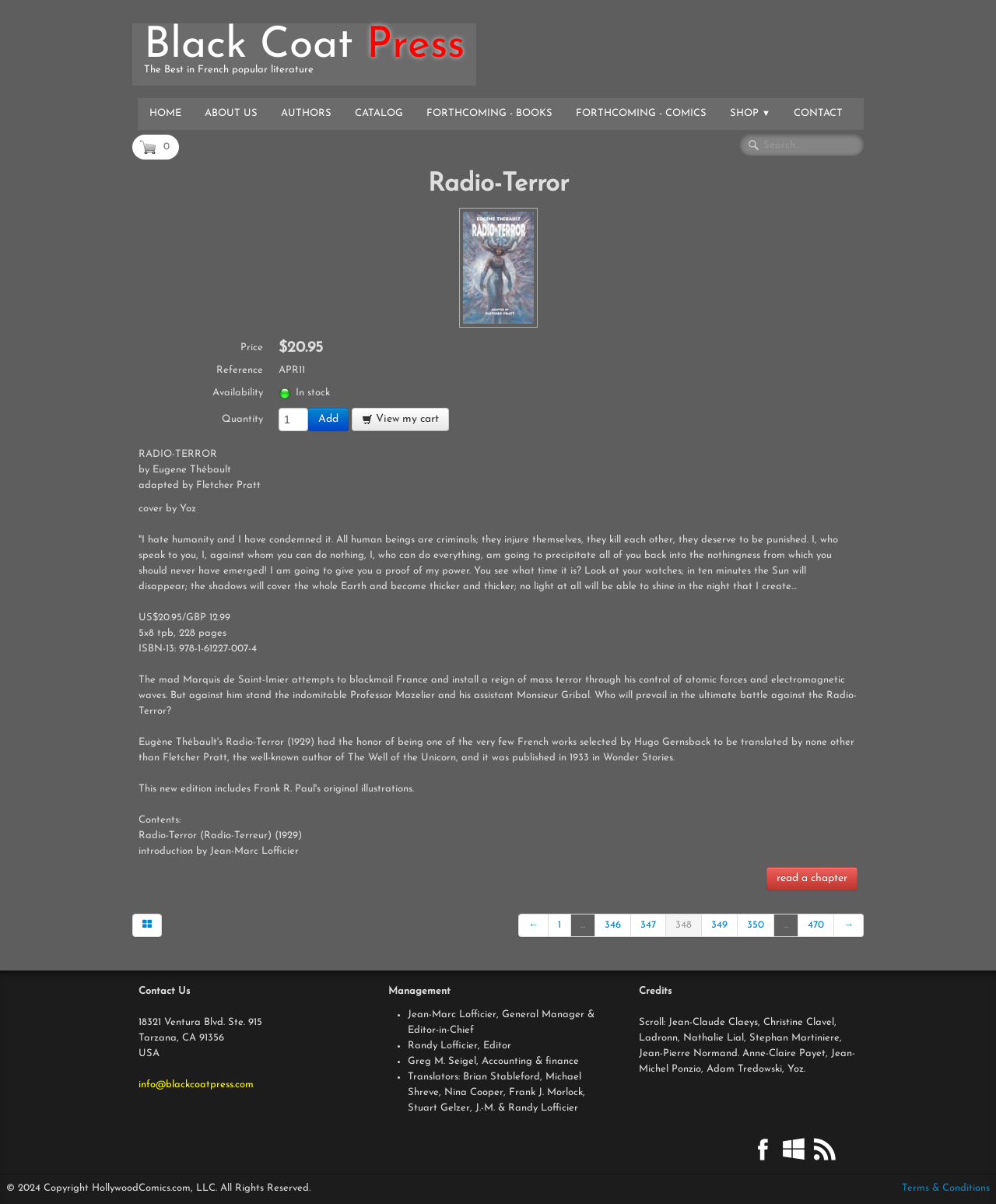Give a one-word or one-phrase response to the question: 
How many pages does the book have?

228